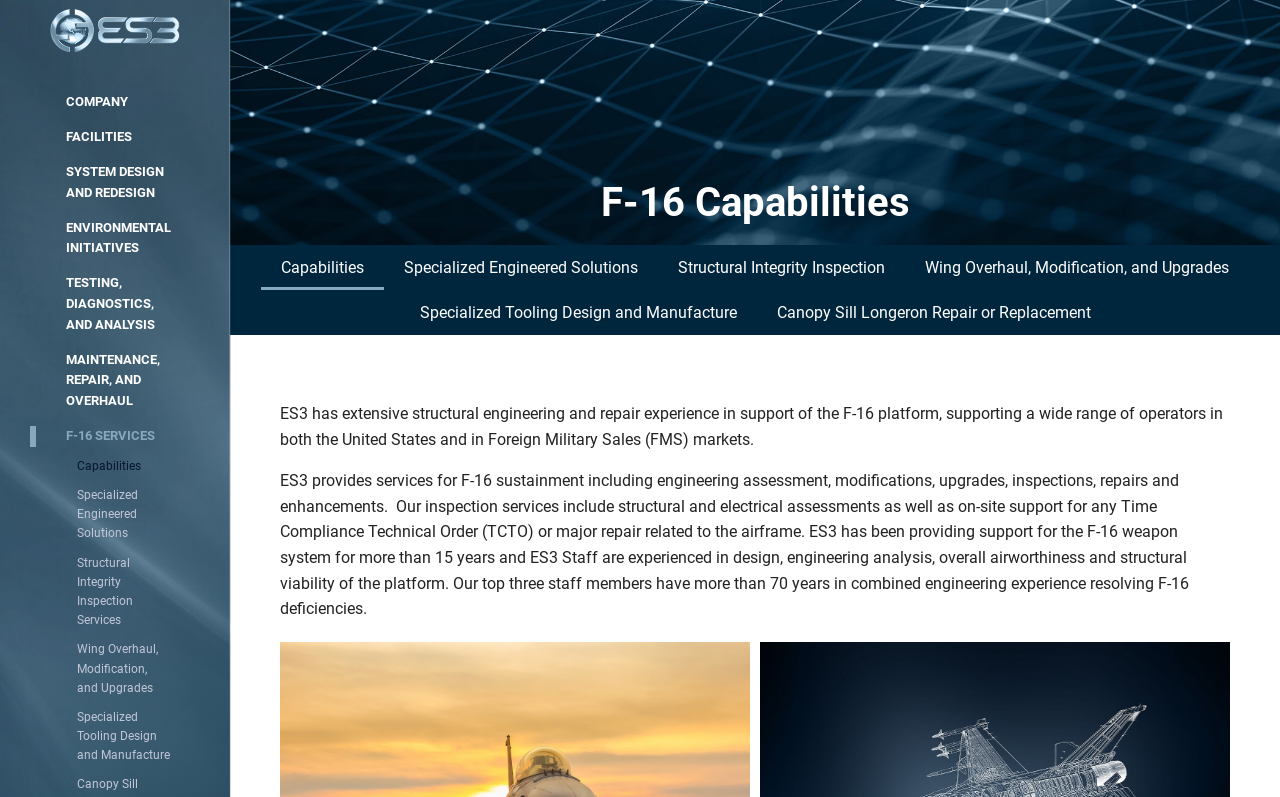Please answer the following question using a single word or phrase: 
What type of sales markets does ES3 support?

United States and Foreign Military Sales